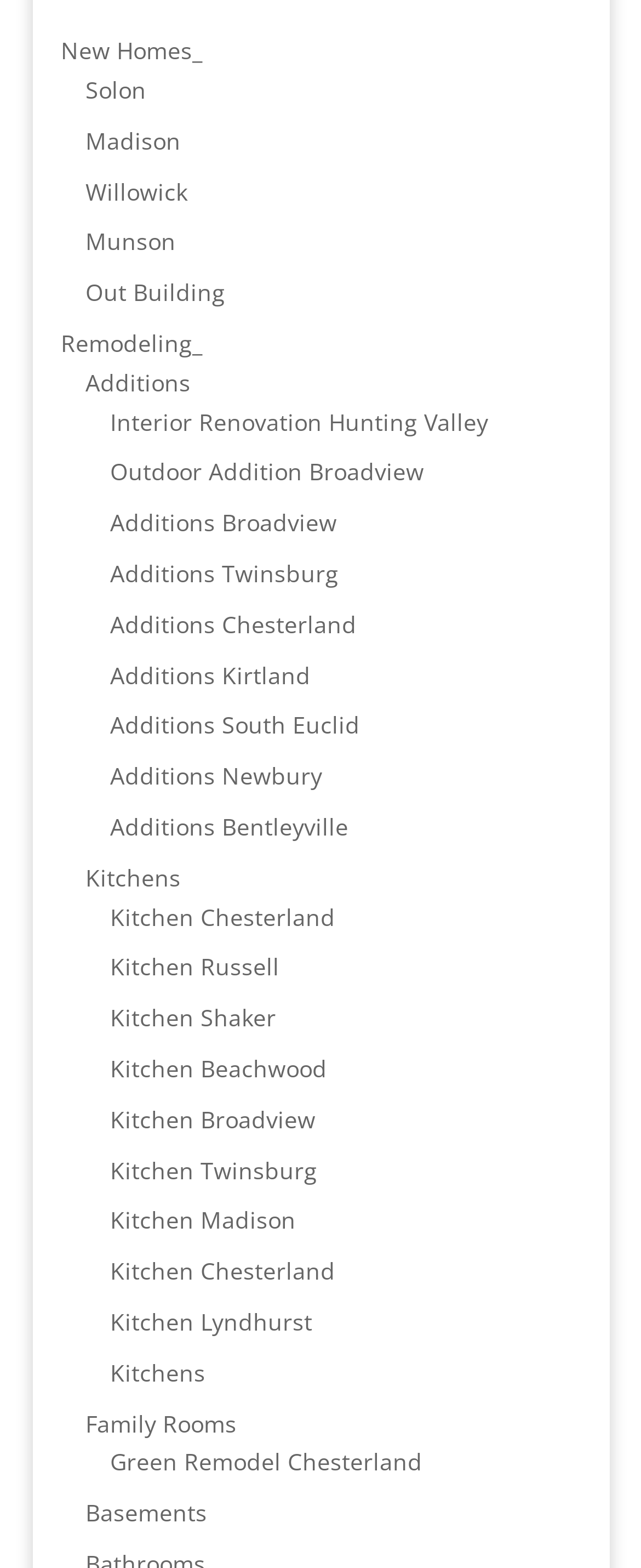Please provide the bounding box coordinates for the UI element as described: "Outdoor Addition Broadview". The coordinates must be four floats between 0 and 1, represented as [left, top, right, bottom].

[0.172, 0.291, 0.662, 0.311]